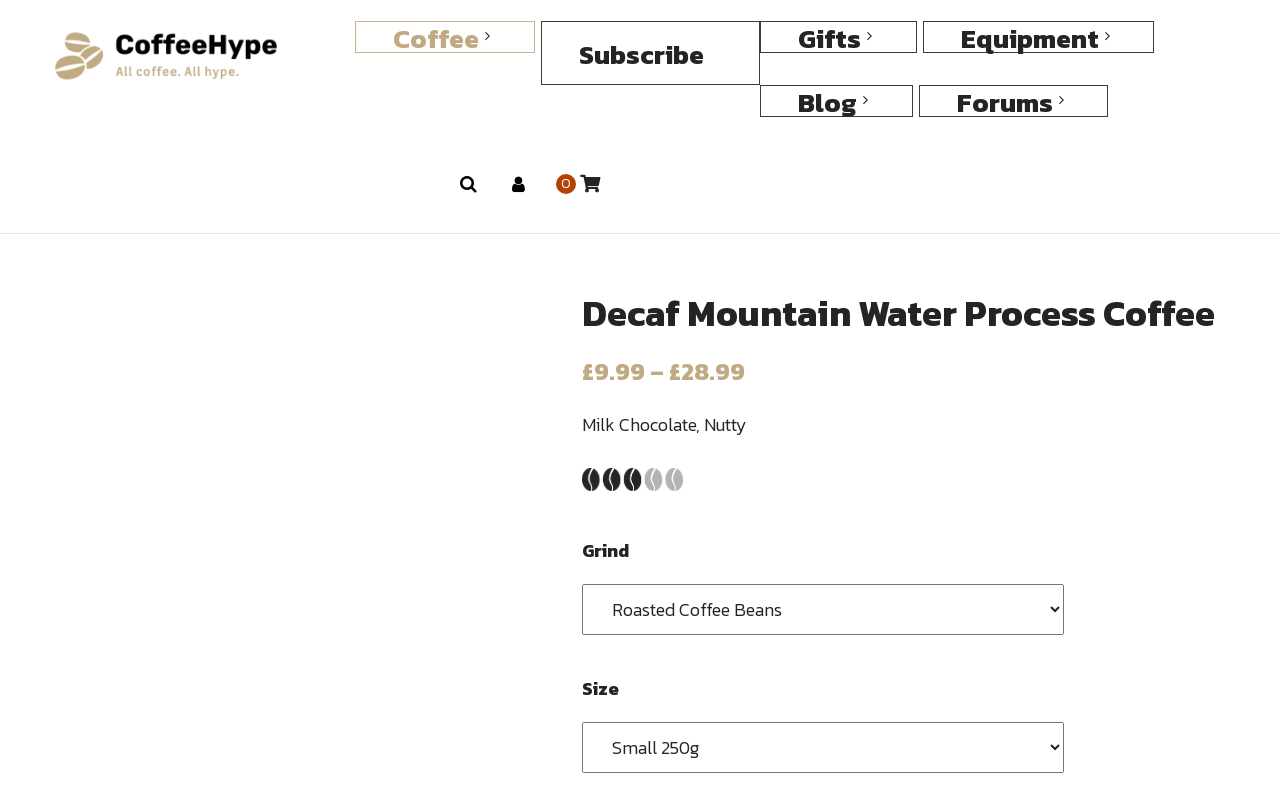Locate the bounding box coordinates of the clickable area needed to fulfill the instruction: "Click the CoffeeHype logo".

[0.043, 0.041, 0.216, 0.101]